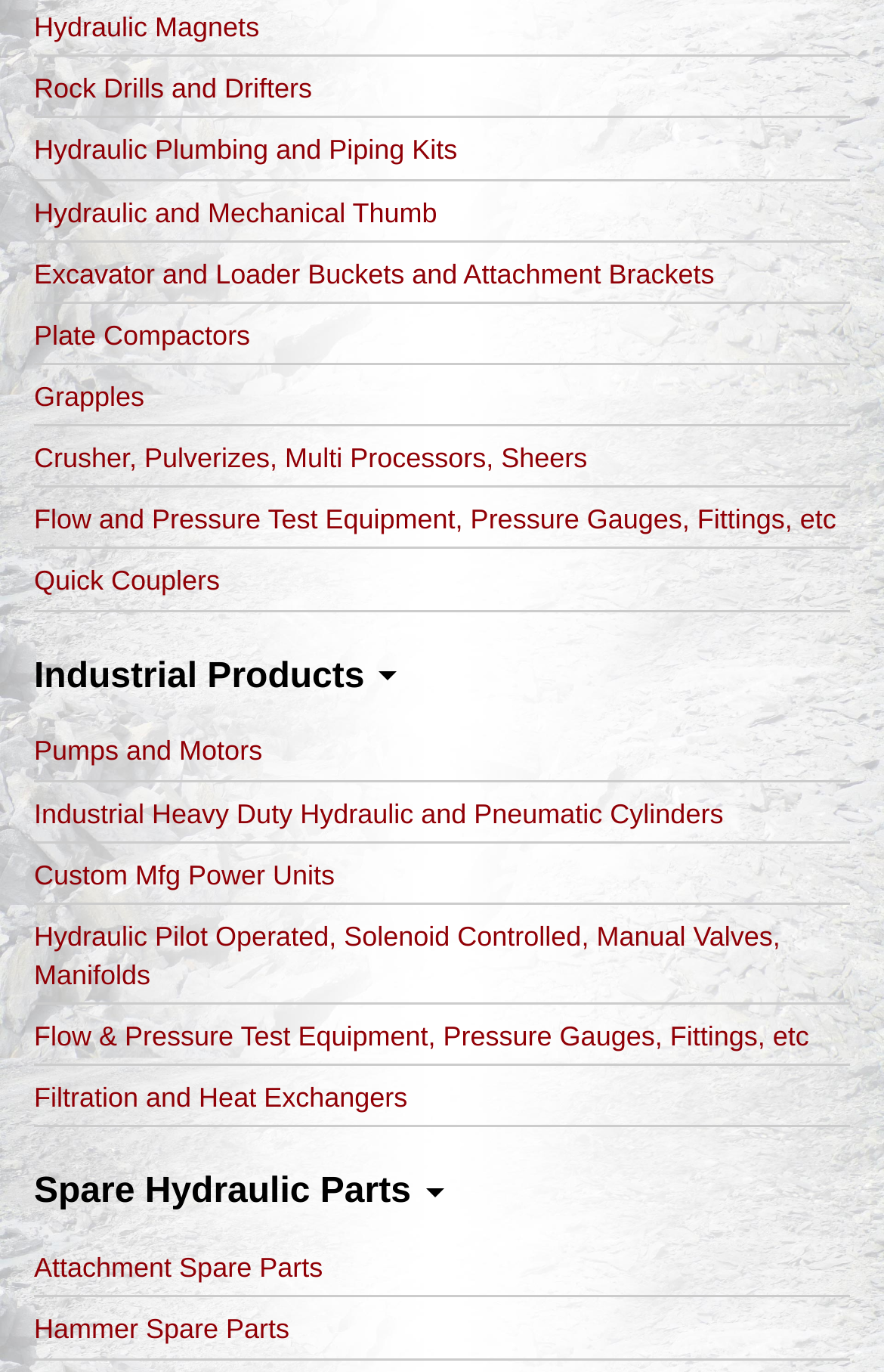Please identify the bounding box coordinates of the clickable area that will fulfill the following instruction: "Browse Spare Hydraulic Parts". The coordinates should be in the format of four float numbers between 0 and 1, i.e., [left, top, right, bottom].

[0.038, 0.855, 0.502, 0.883]